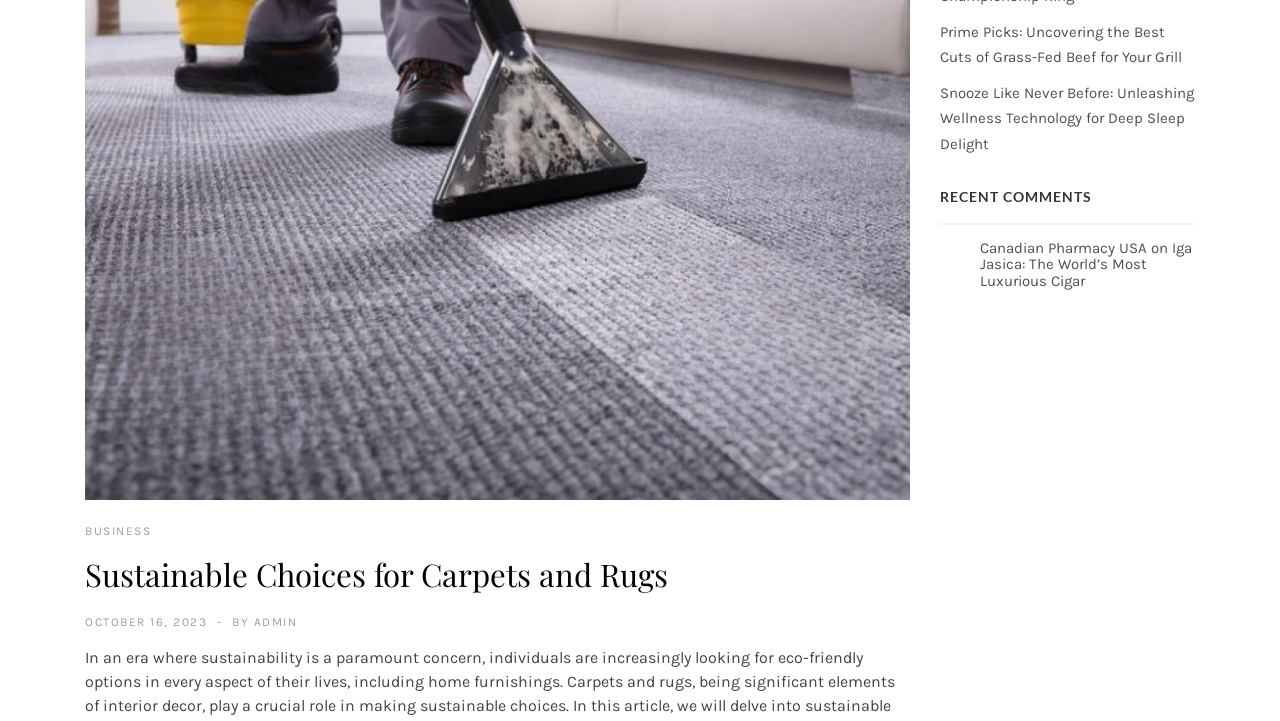Provide the bounding box coordinates, formatted as (top-left x, top-left y, bottom-right x, bottom-right y), with all values being floating point numbers between 0 and 1. Identify the bounding box of the UI element that matches the description: admin

[0.198, 0.853, 0.232, 0.872]